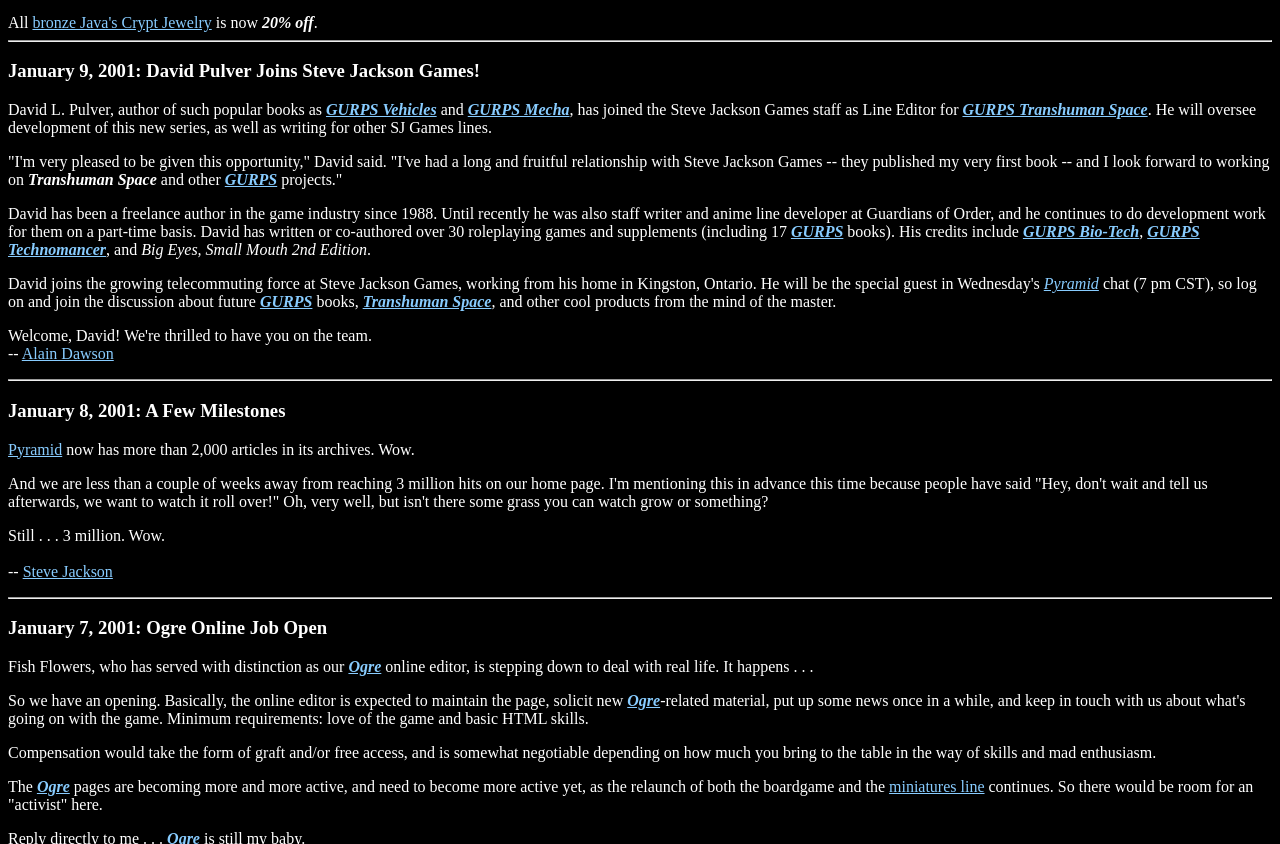Who is the new Line Editor for GURPS Transhuman Space?
Based on the image, give a one-word or short phrase answer.

David L. Pulver